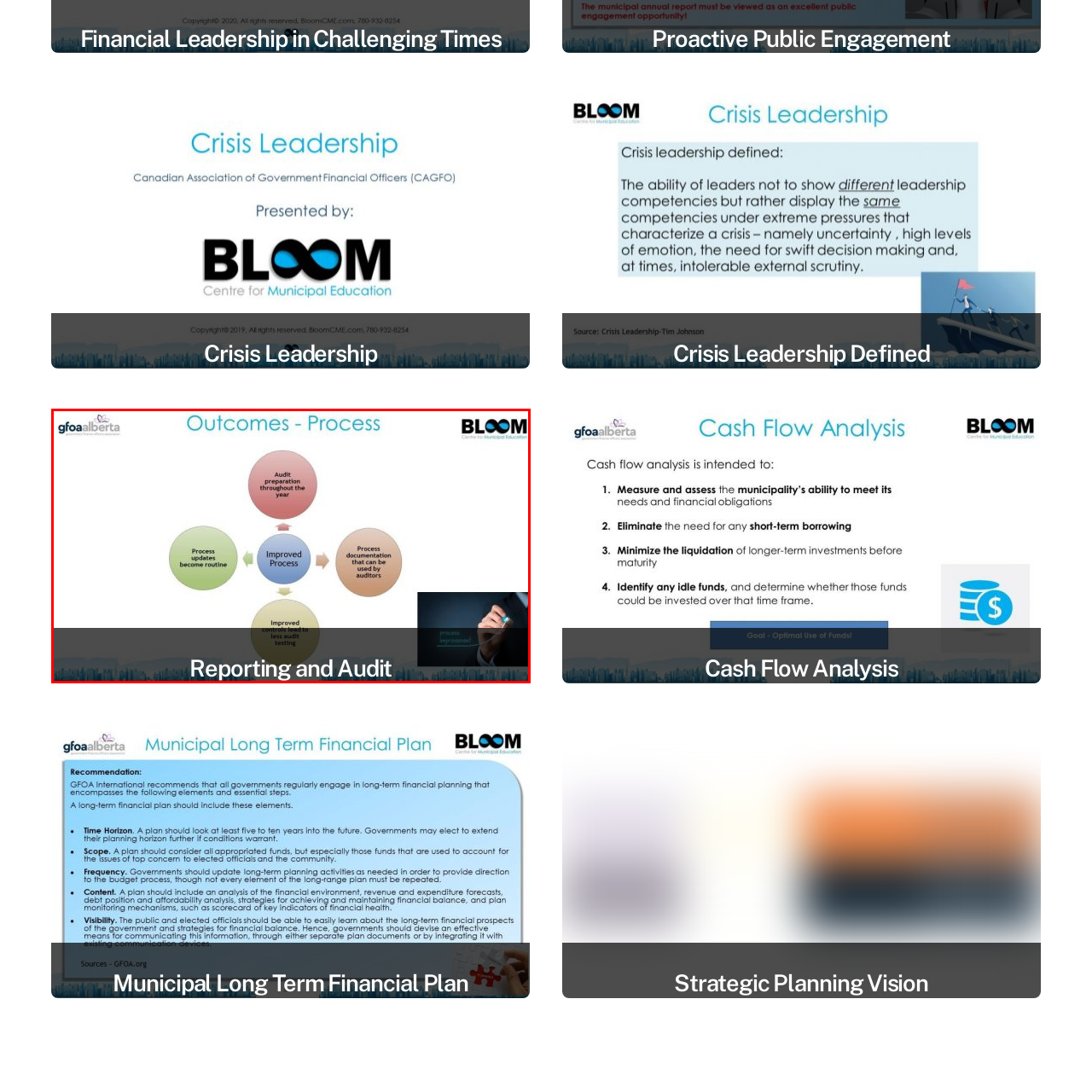What is the purpose of the image?
Direct your attention to the image encased in the red bounding box and answer the question thoroughly, relying on the visual data provided.

The image titled 'Reporting and Audit' is designed to convey the importance of structured reporting and auditing practices in achieving better financial management and accountability, which is aligned with the educational mission of Bloom, the Centre for Municipal Education.